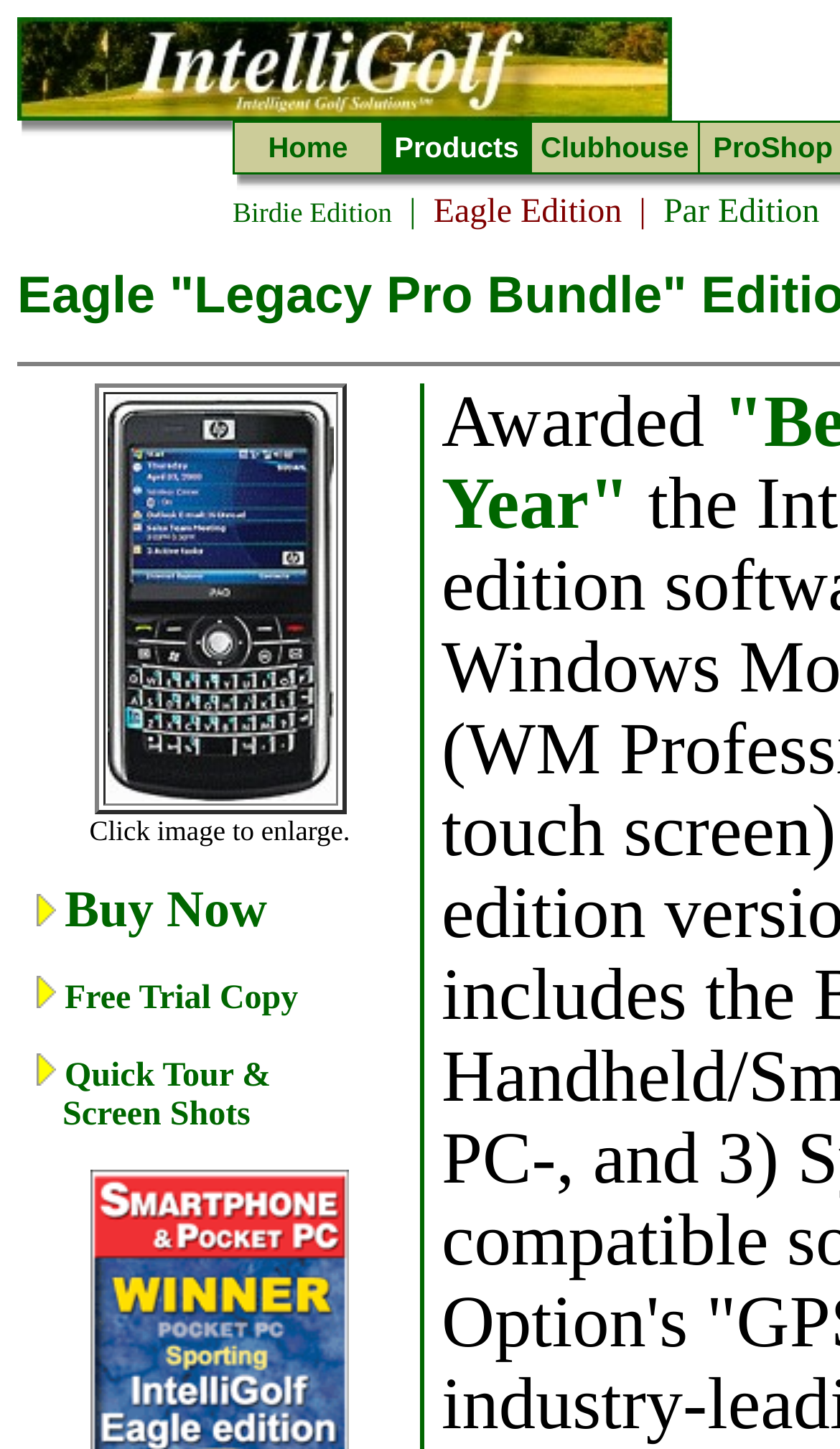What is the purpose of the 'Click image to enlarge' text?
We need a detailed and meticulous answer to the question.

The 'Click image to enlarge' text is a static text element located near an image. Its purpose is to inform the user that clicking on the image will enlarge it, likely to provide a closer look at the image content.